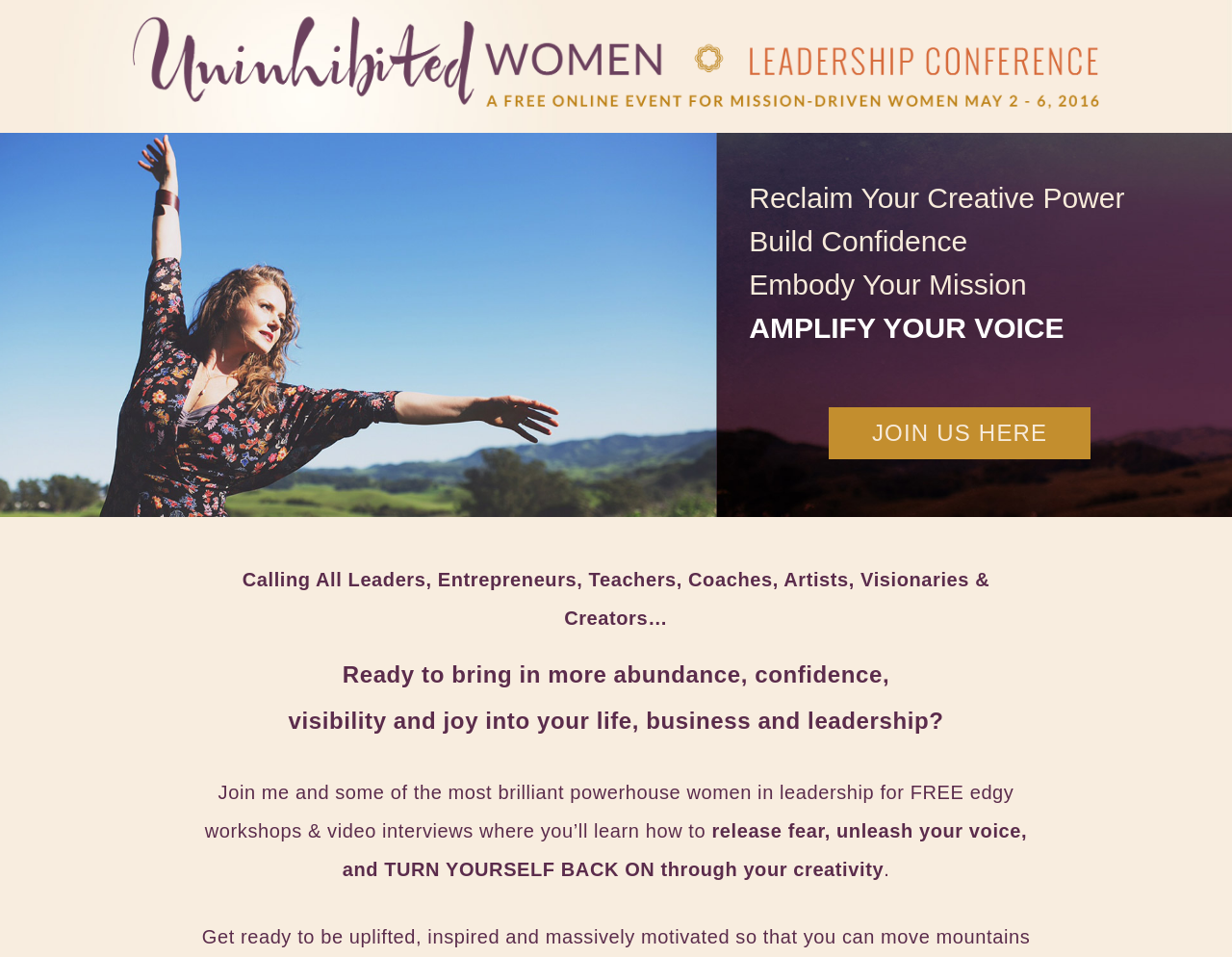What is the goal of the conference?
Refer to the screenshot and deliver a thorough answer to the question presented.

The text 'Ready to bring in more abundance, confidence, visibility and joy into your life, business and leadership?' and 'release fear, unleash your voice, and TURN YOURSELF BACK ON through your creativity' suggests that the goal of the conference is to help women achieve personal and professional growth.